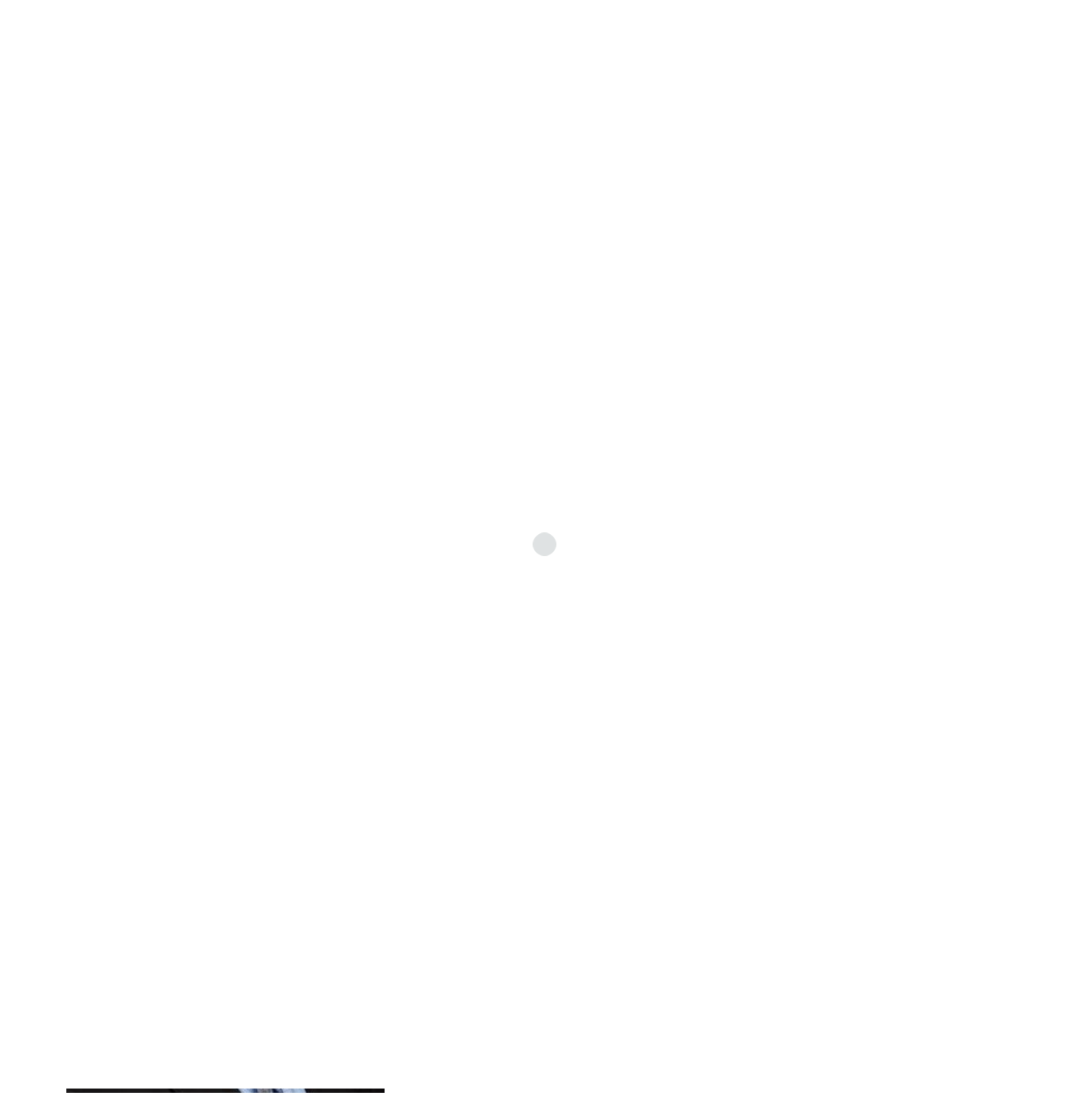Generate a comprehensive description of the webpage content.

The webpage is for NEXA Mortgage, specifically for Patrick Morales, and is titled "The NET". At the top left, there is a logo image with the text "The NET" next to it. Below this, there is a navigation menu with links to "Home", "The Net", "Level Up Events", "Member Directory", "Resources", and "Contact Us". 

To the right of the navigation menu, there are social media links to Facebook, Instagram, and LinkedIn. 

The main content of the page is divided into sections. The first section has a heading "NEXA Mortgage – Patrick Morales" and a subheading "Mortgage Chair". Below this, there is a section titled "Services" with a list of services offered, including "Home Loans", "Reverse Mortgages", "Refinancing", and more. 

Next to the services section, there is a section titled "More Info" with a link to "MoralesTXGroup.com". 

Below these sections, there is a paragraph of text describing NEXA Mortgage's mission and goals, followed by another paragraph outlining their commitment to providing home loans to consumers nationwide. 

At the bottom of the page, there is a "Contact" section with a heading and the contact information, including a phone number and an email address. There is also a link to an unknown page represented by an icon.